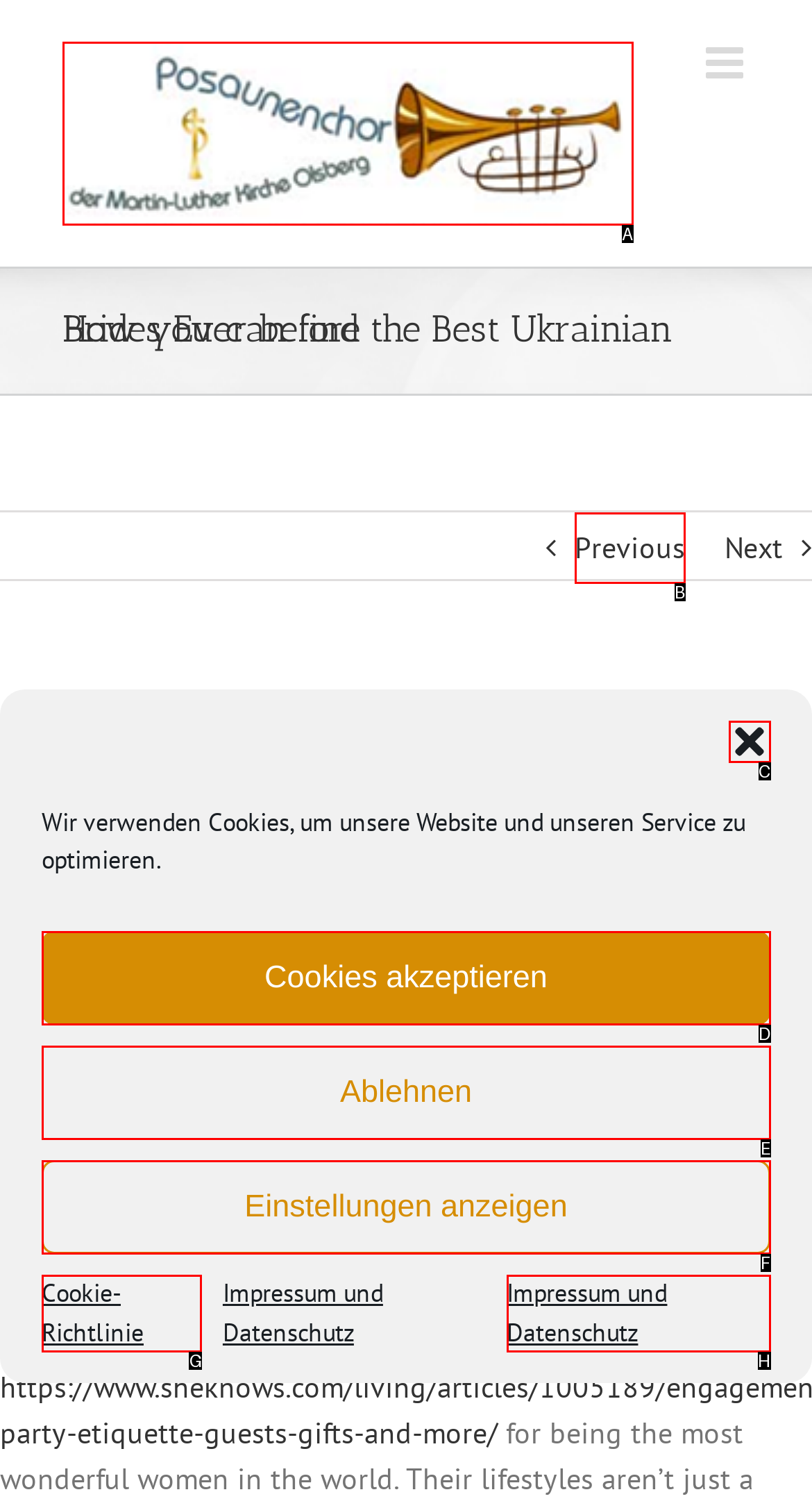Identify the UI element that corresponds to this description: Instagram
Respond with the letter of the correct option.

None